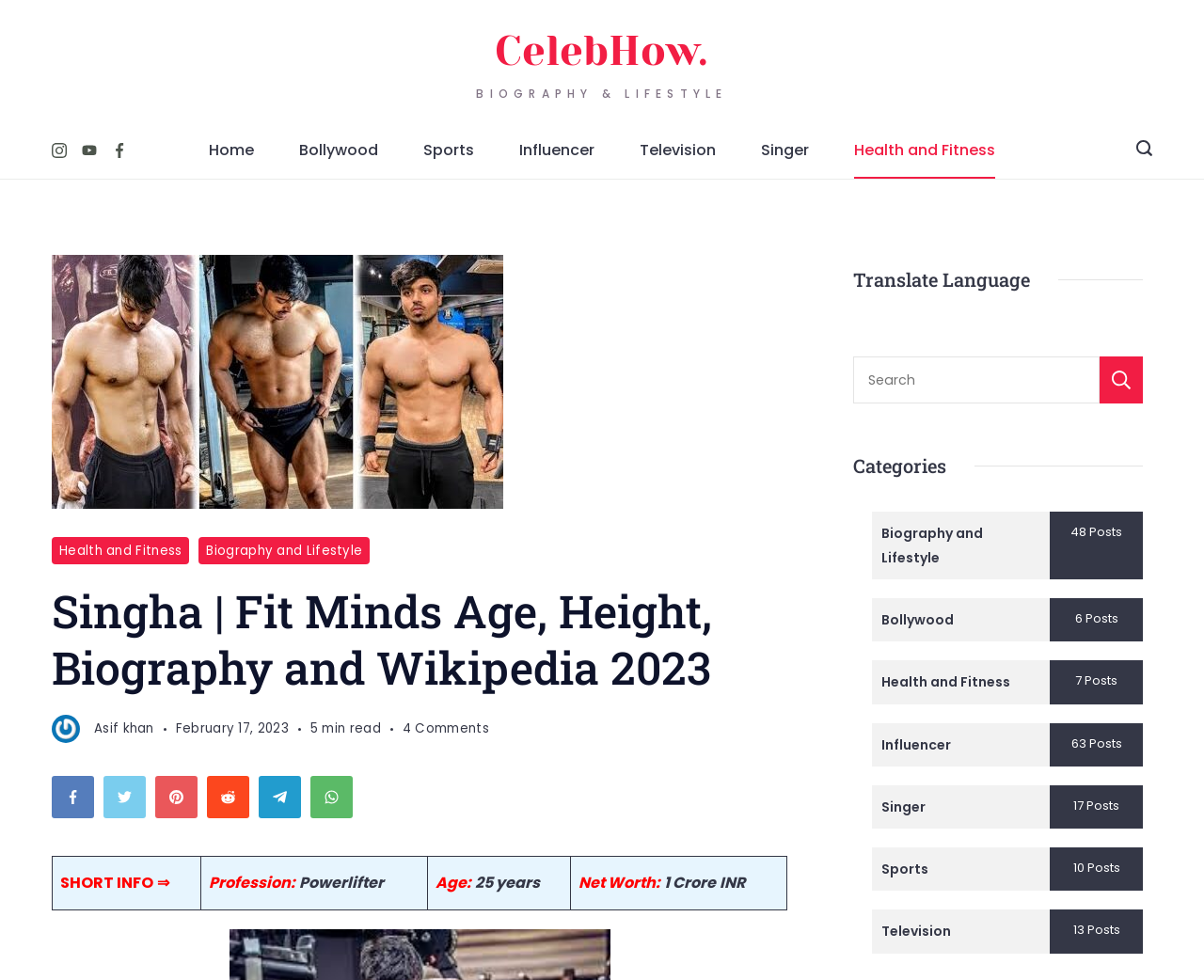Determine the bounding box coordinates of the clickable region to execute the instruction: "Click on the Facebook link". The coordinates should be four float numbers between 0 and 1, denoted as [left, top, right, bottom].

[0.043, 0.792, 0.086, 0.845]